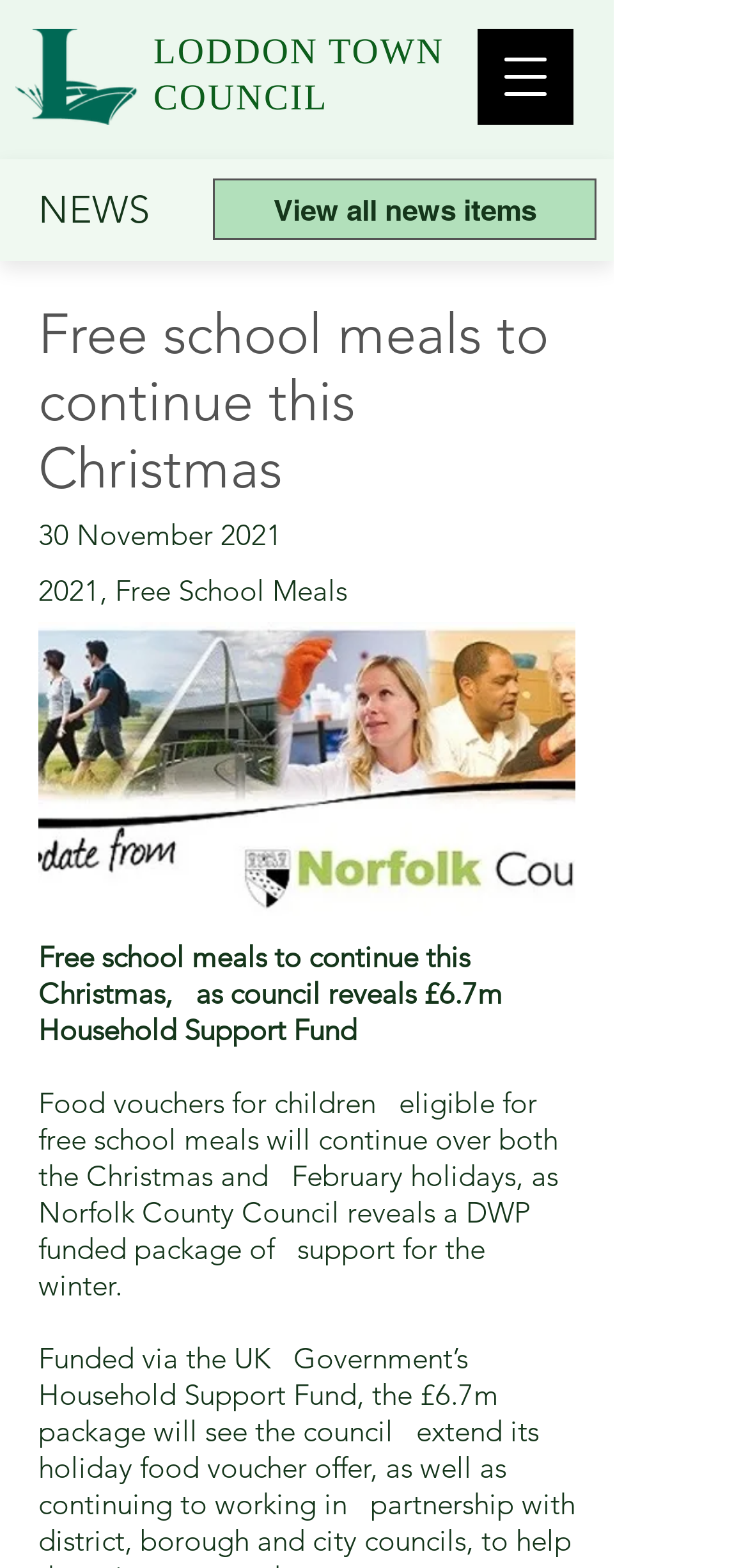Bounding box coordinates are specified in the format (top-left x, top-left y, bottom-right x, bottom-right y). All values are floating point numbers bounded between 0 and 1. Please provide the bounding box coordinate of the region this sentence describes: LODDON TOWN COUNCIL

[0.205, 0.021, 0.594, 0.076]